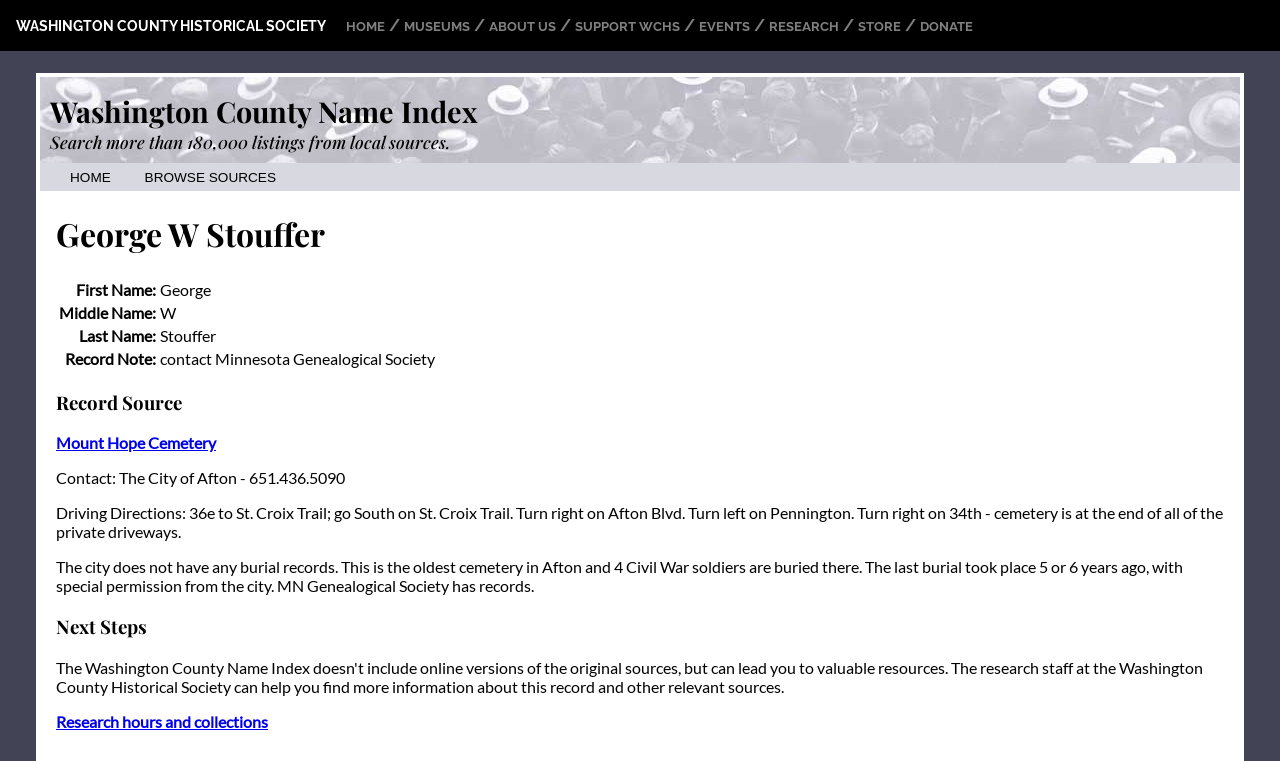Please find the top heading of the webpage and generate its text.

George W Stouffer